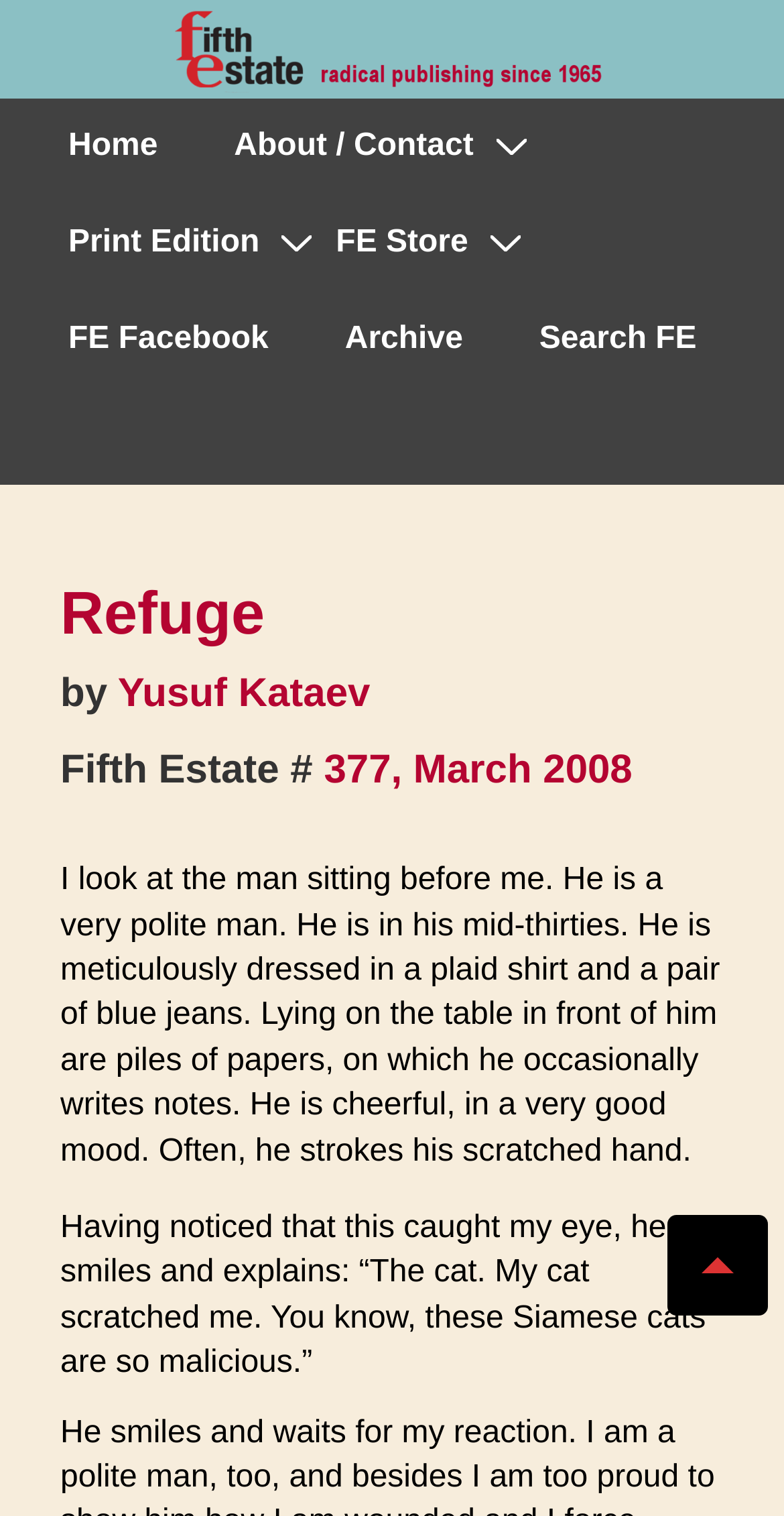Provide a brief response to the question using a single word or phrase: 
Who is the author of the article?

Yusuf Kataev